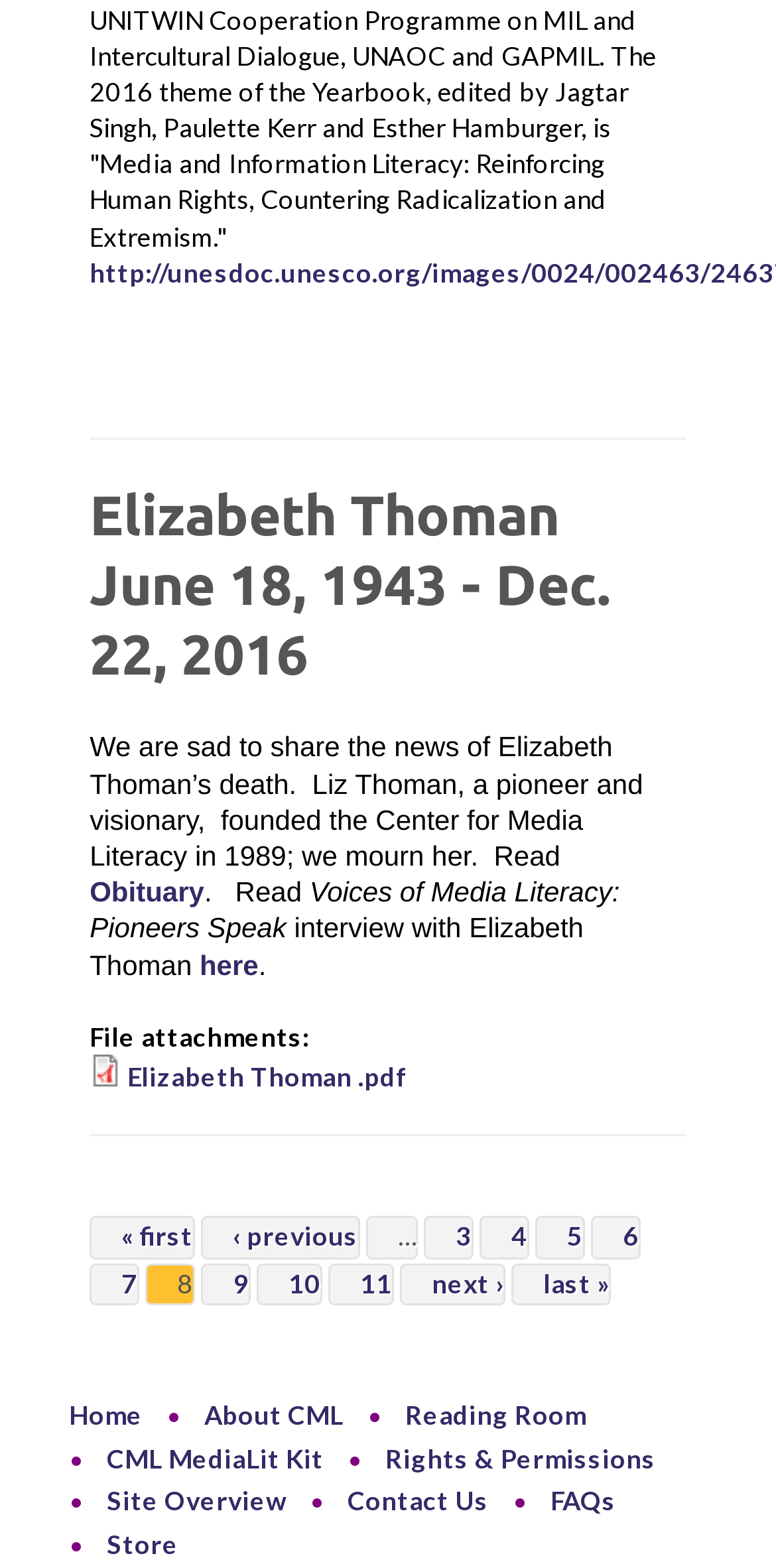Determine the bounding box coordinates of the clickable element to achieve the following action: 'Learn about the Center for Media Literacy'. Provide the coordinates as four float values between 0 and 1, formatted as [left, top, right, bottom].

[0.264, 0.892, 0.443, 0.913]